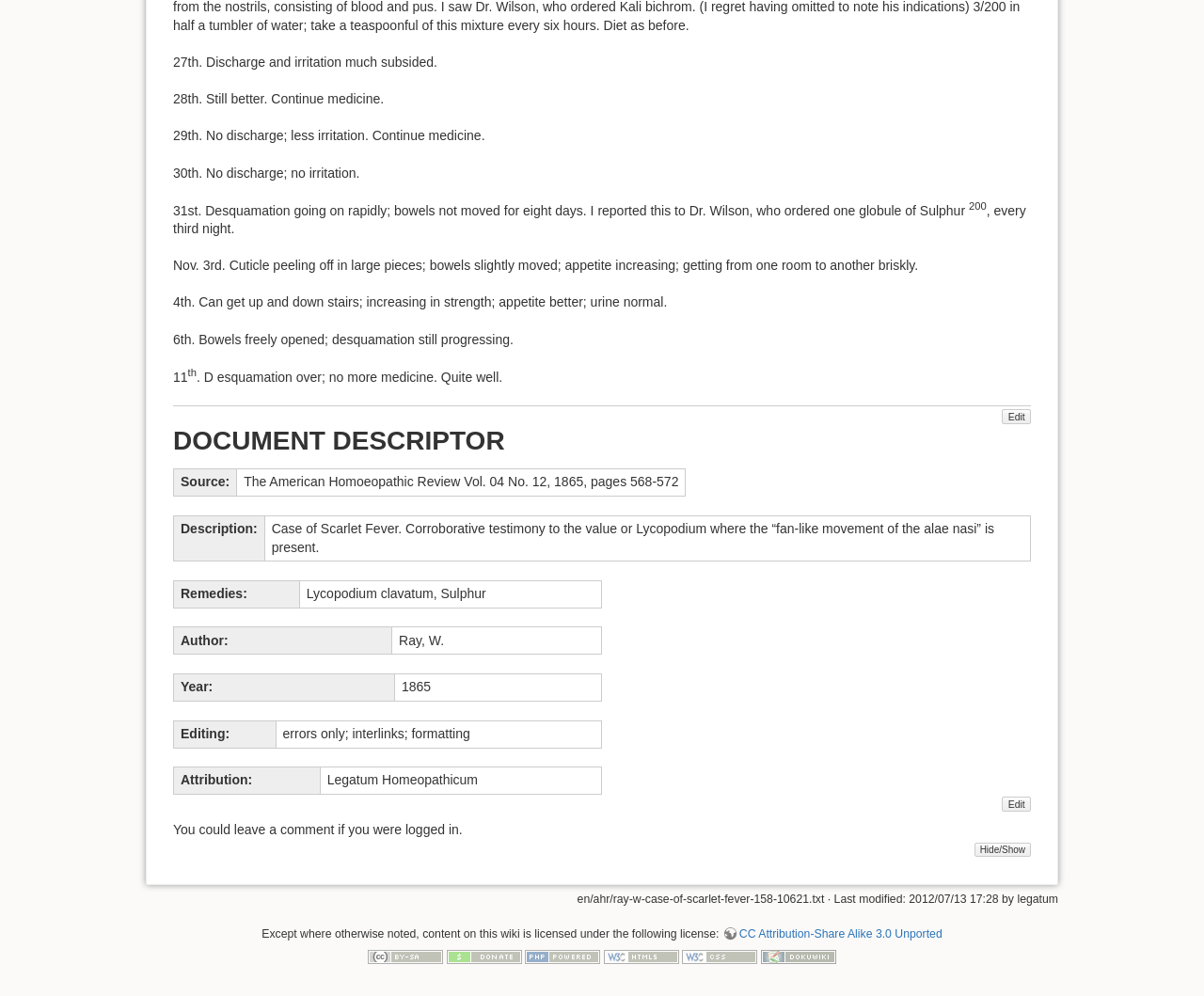Please specify the bounding box coordinates in the format (top-left x, top-left y, bottom-right x, bottom-right y), with values ranging from 0 to 1. Identify the bounding box for the UI component described as follows: title="Donate"

[0.371, 0.953, 0.434, 0.966]